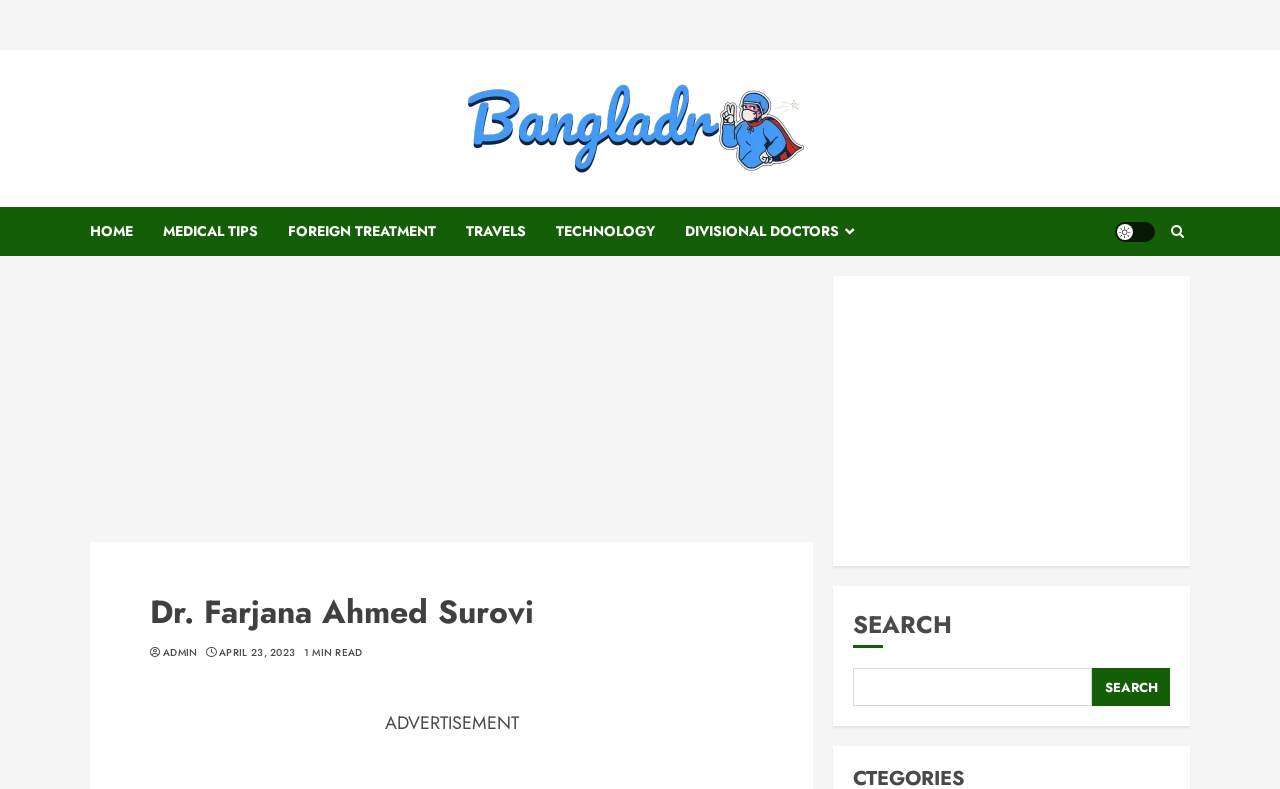Locate the bounding box coordinates of the element I should click to achieve the following instruction: "search for a doctor".

[0.667, 0.847, 0.853, 0.895]